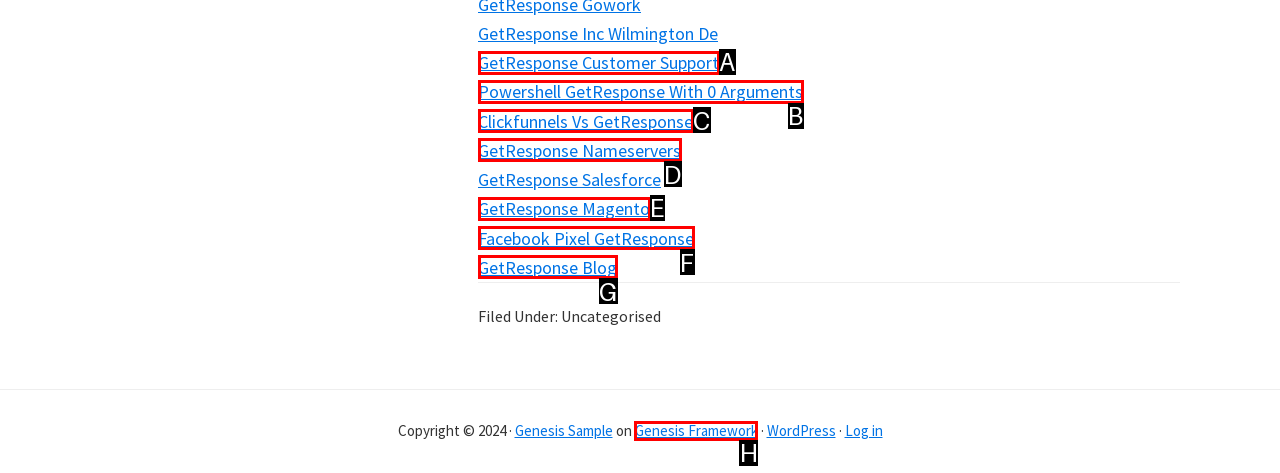Given the description: Powershell GetResponse With 0 Arguments, pick the option that matches best and answer with the corresponding letter directly.

B